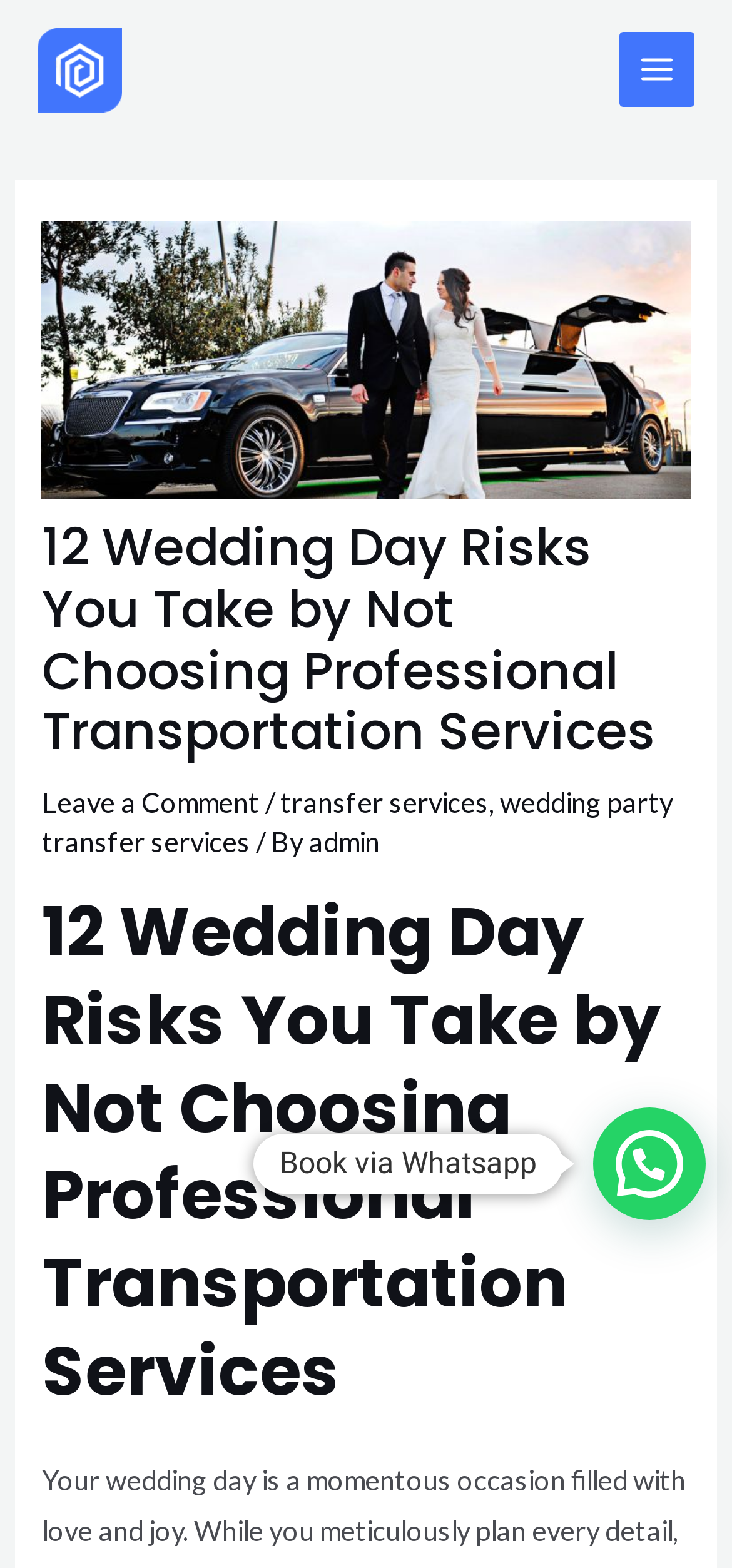Can you locate the main headline on this webpage and provide its text content?

12 Wedding Day Risks You Take by Not Choosing Professional Transportation Services